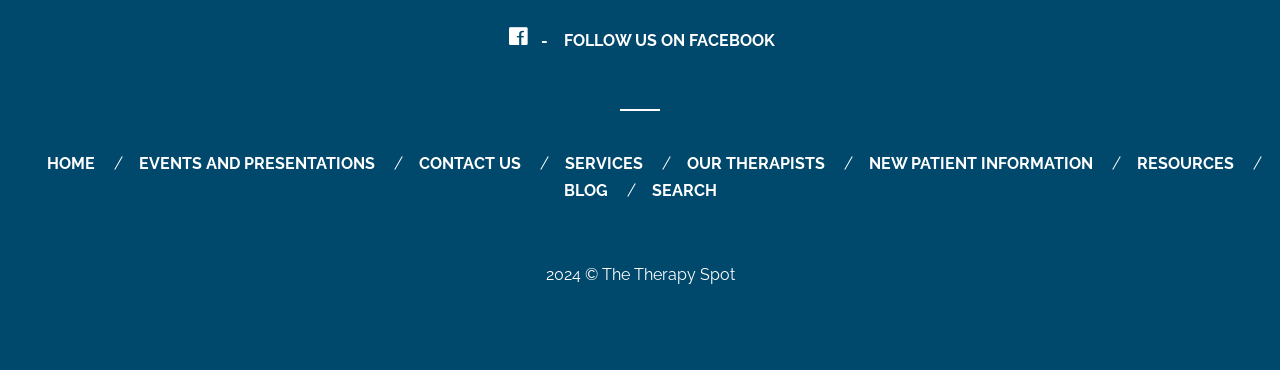Mark the bounding box of the element that matches the following description: "CONTACT US".

[0.311, 0.415, 0.422, 0.467]